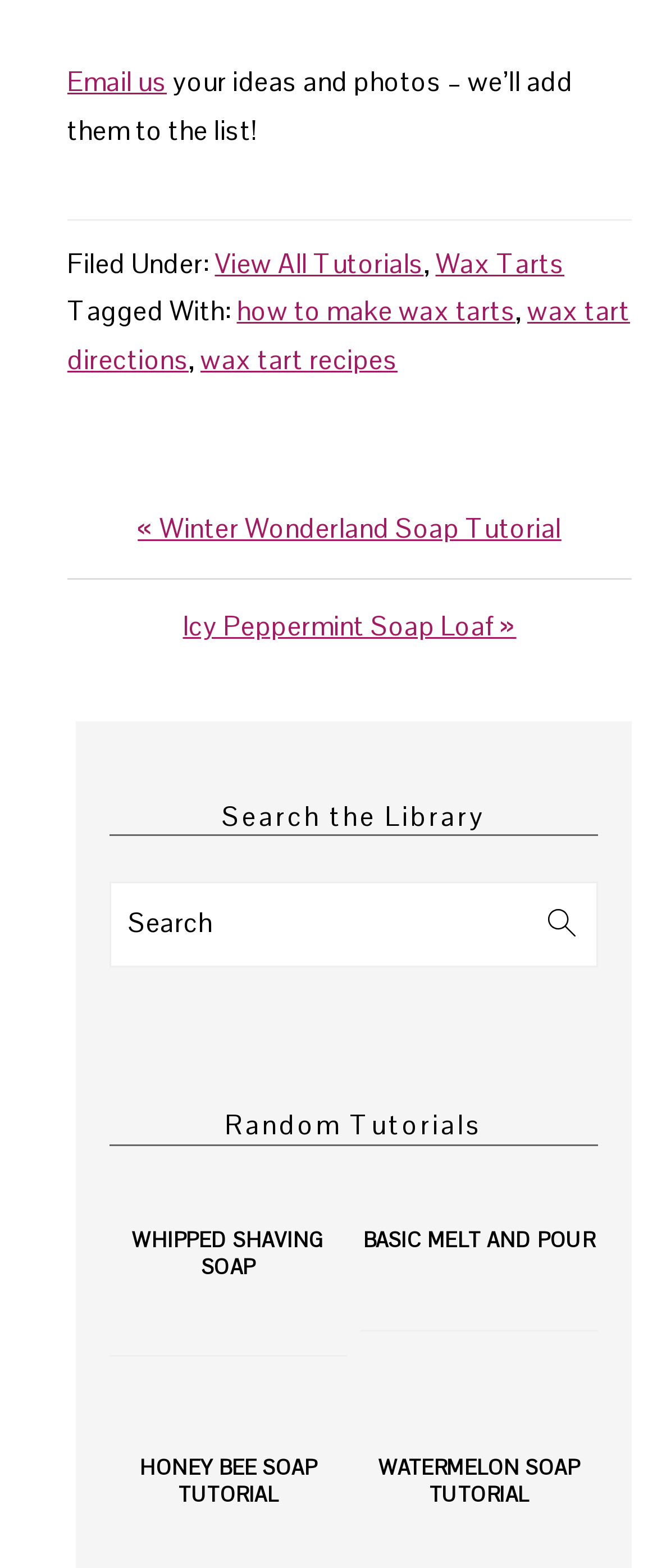Can you provide the bounding box coordinates for the element that should be clicked to implement the instruction: "Read the whipped shaving soap tutorial"?

[0.167, 0.76, 0.529, 0.865]